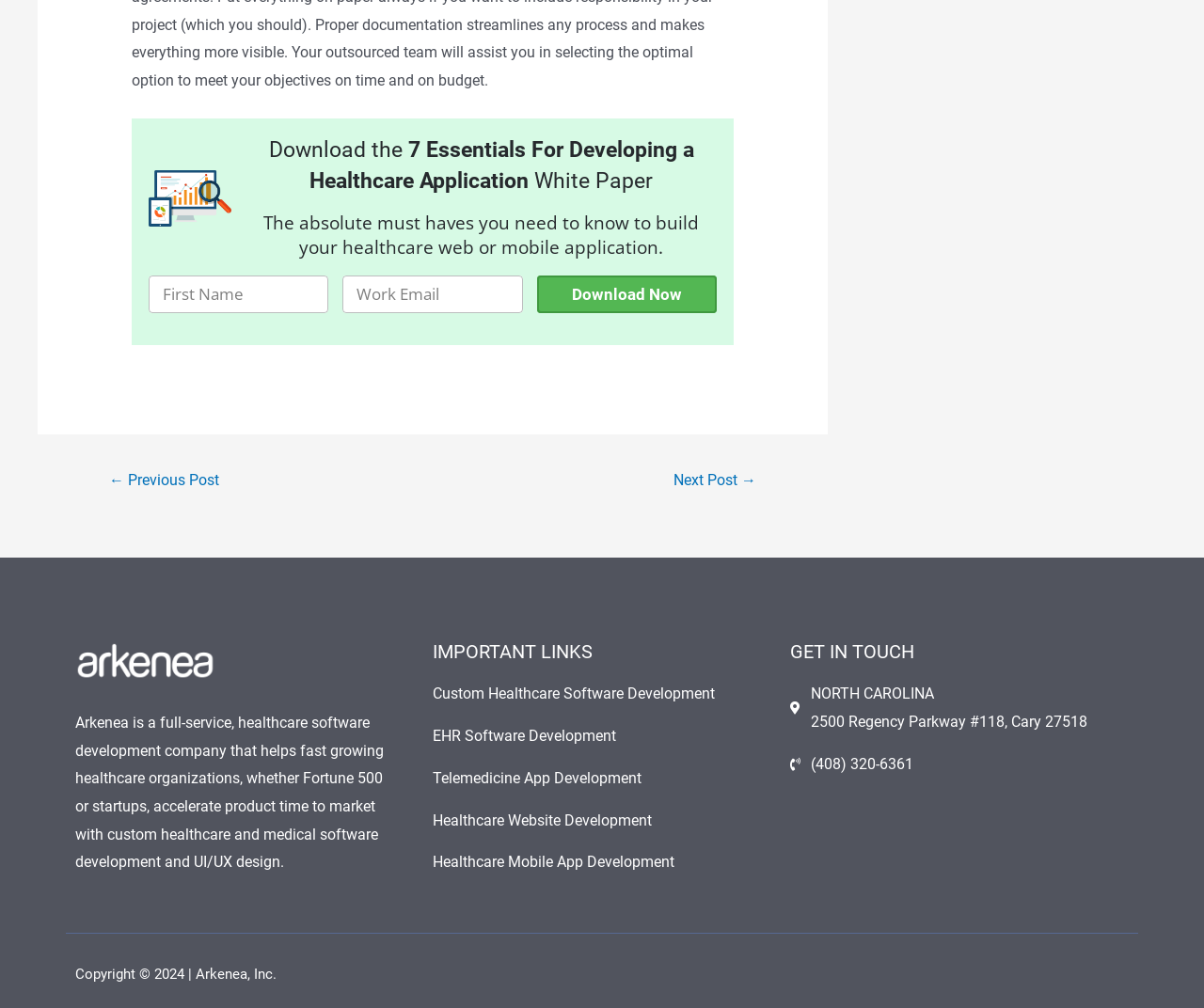Please provide a brief answer to the following inquiry using a single word or phrase:
Where is the company located?

North Carolina